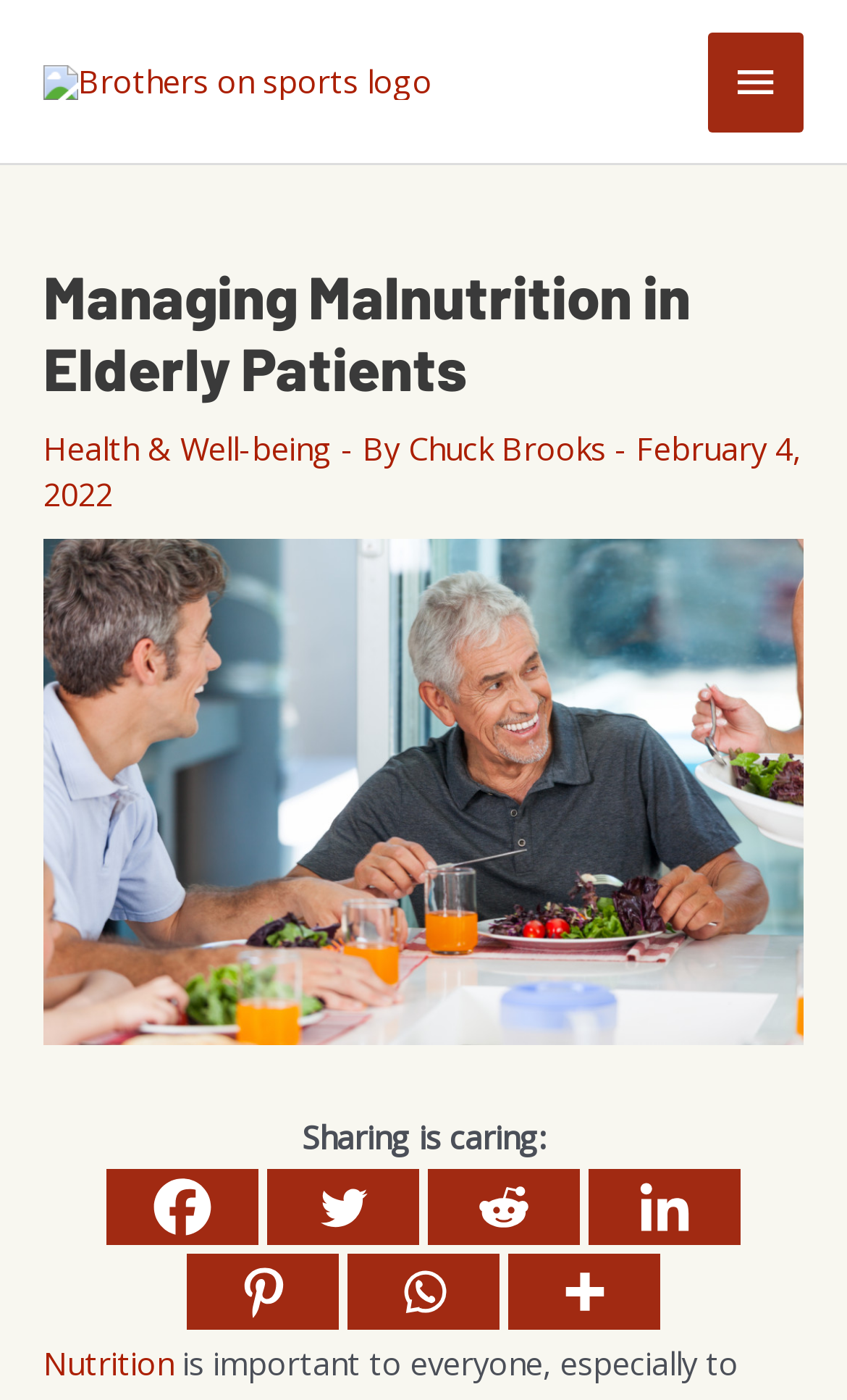Extract the main heading text from the webpage.

Managing Malnutrition in Elderly Patients